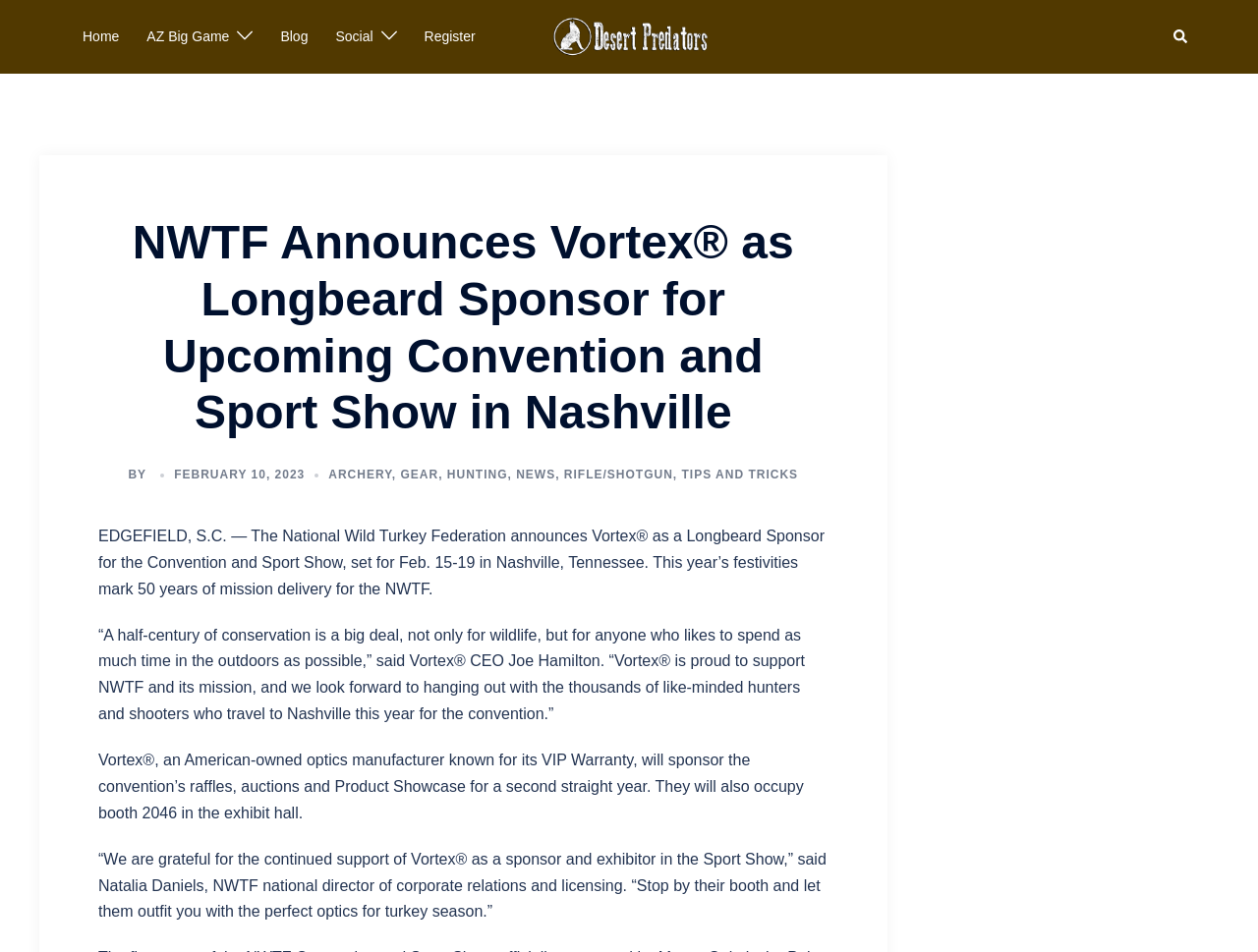Please determine the bounding box coordinates of the element's region to click for the following instruction: "search for something".

[0.933, 0.03, 0.945, 0.047]